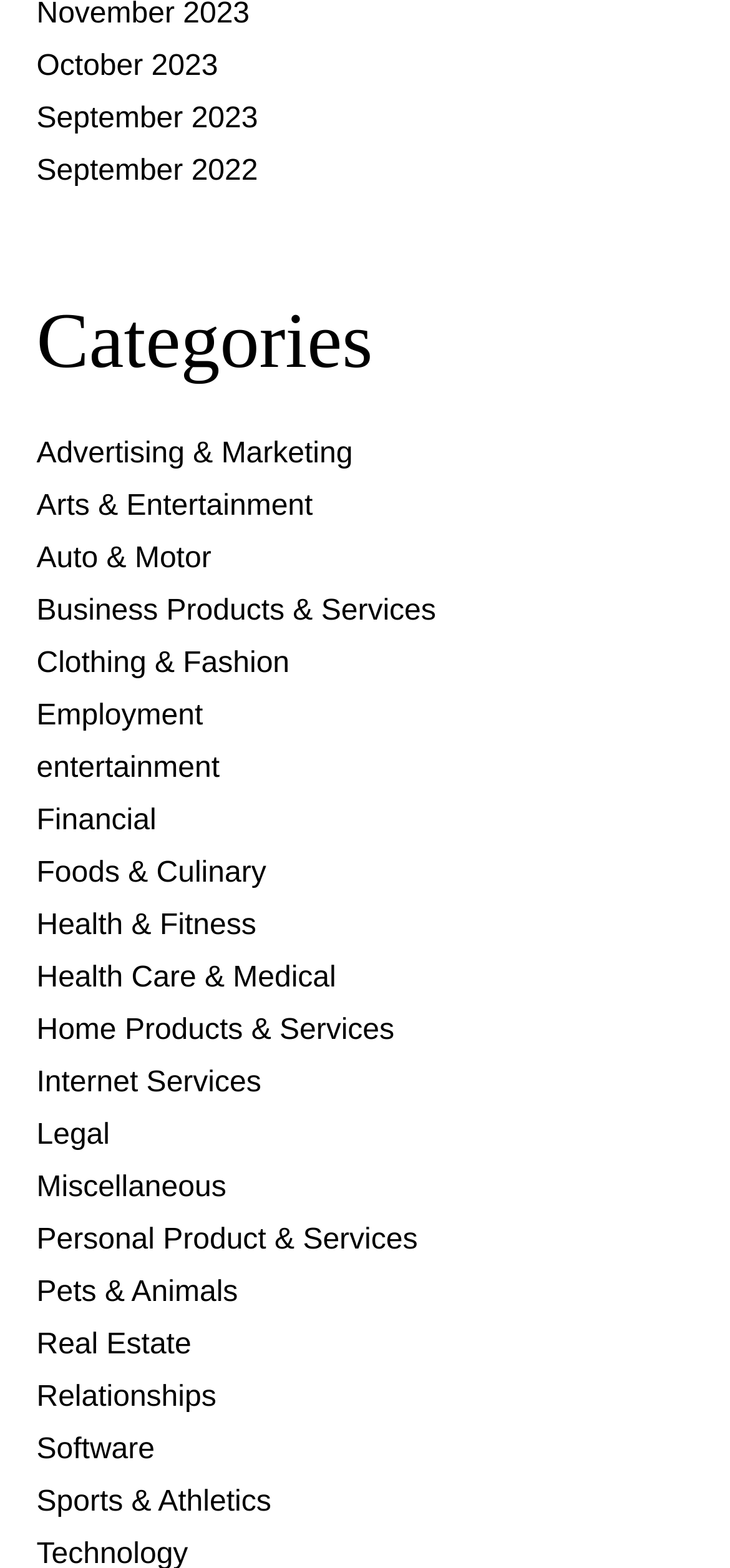What is the category that comes after 'Employment'?
Please give a detailed and elaborate explanation in response to the question.

The webpage lists categories in a specific order, and after 'Employment' comes 'entertainment', which is the next link on the webpage.